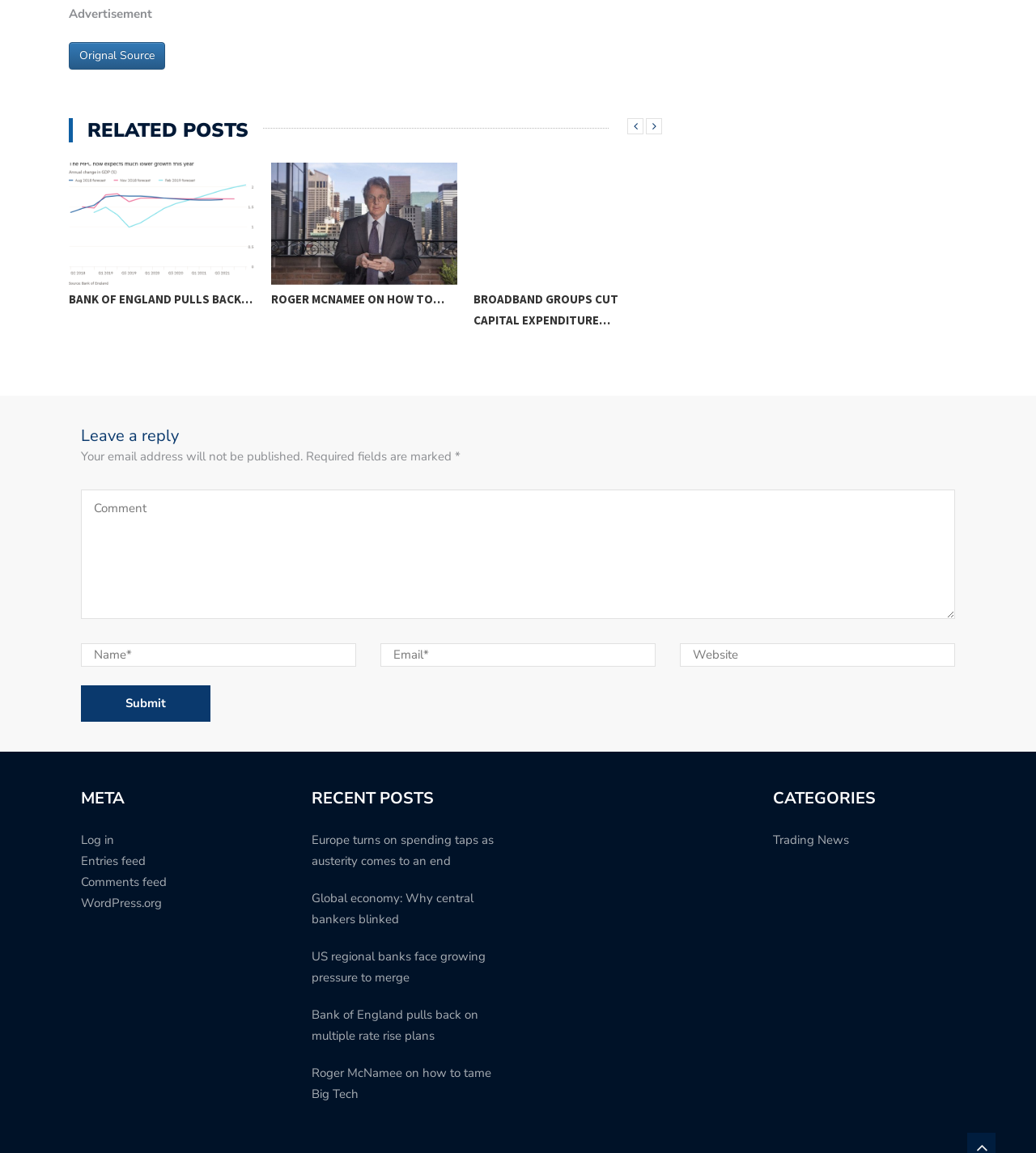Determine the bounding box coordinates of the clickable element necessary to fulfill the instruction: "Leave a reply". Provide the coordinates as four float numbers within the 0 to 1 range, i.e., [left, top, right, bottom].

[0.078, 0.367, 0.922, 0.388]